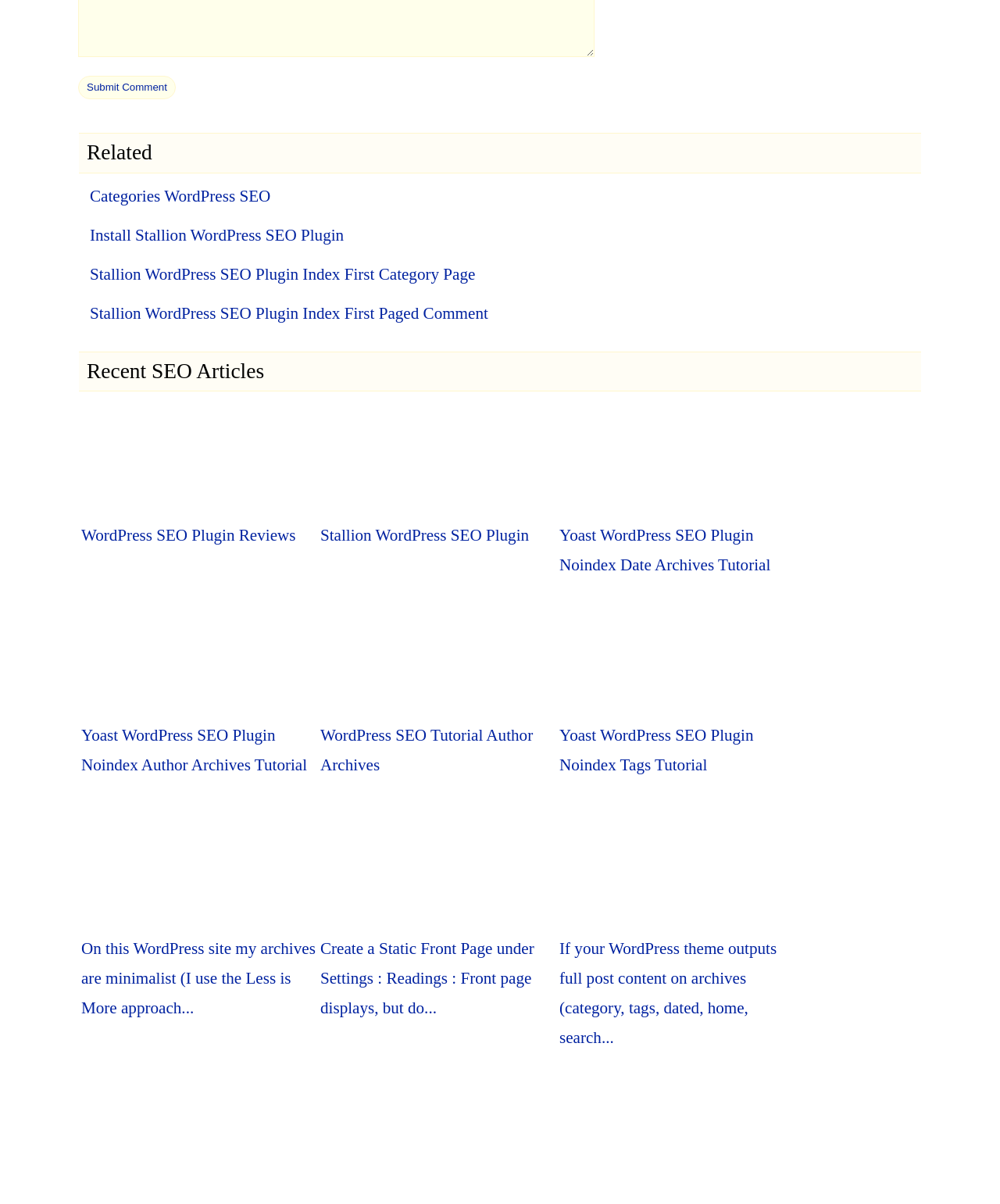Extract the bounding box coordinates of the UI element described: "Categories WordPress SEO". Provide the coordinates in the format [left, top, right, bottom] with values ranging from 0 to 1.

[0.087, 0.152, 0.274, 0.173]